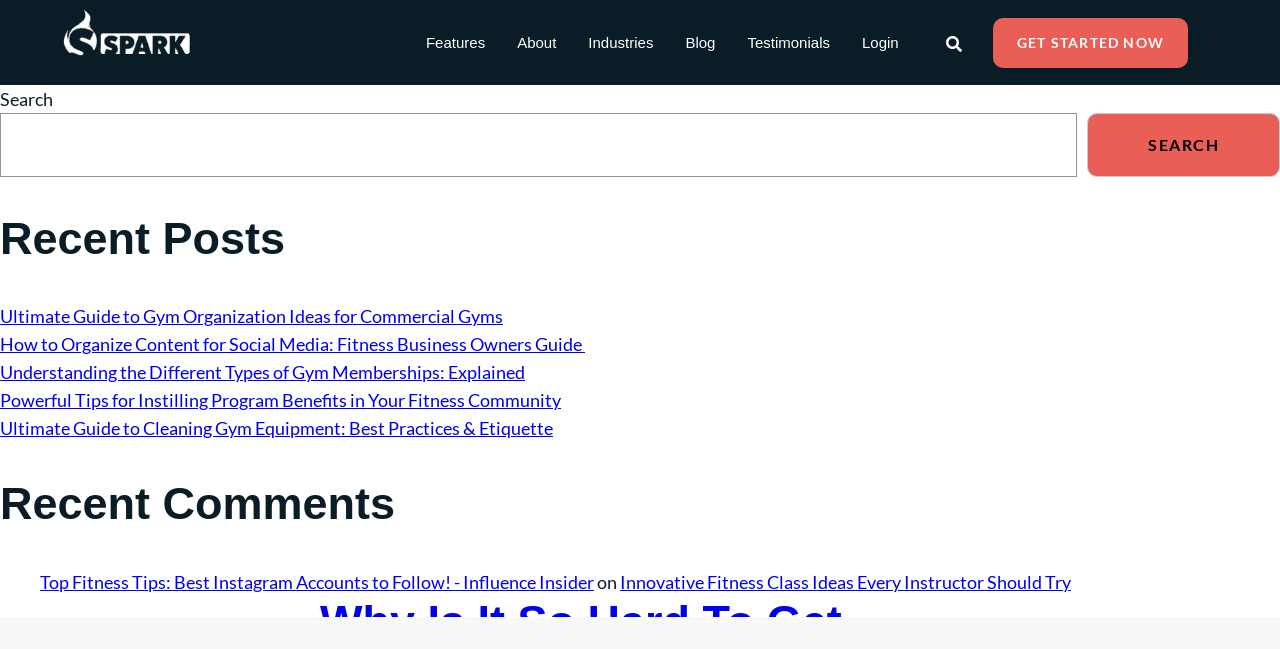Provide a brief response in the form of a single word or phrase:
What is the text on the button in the search box?

SEARCH